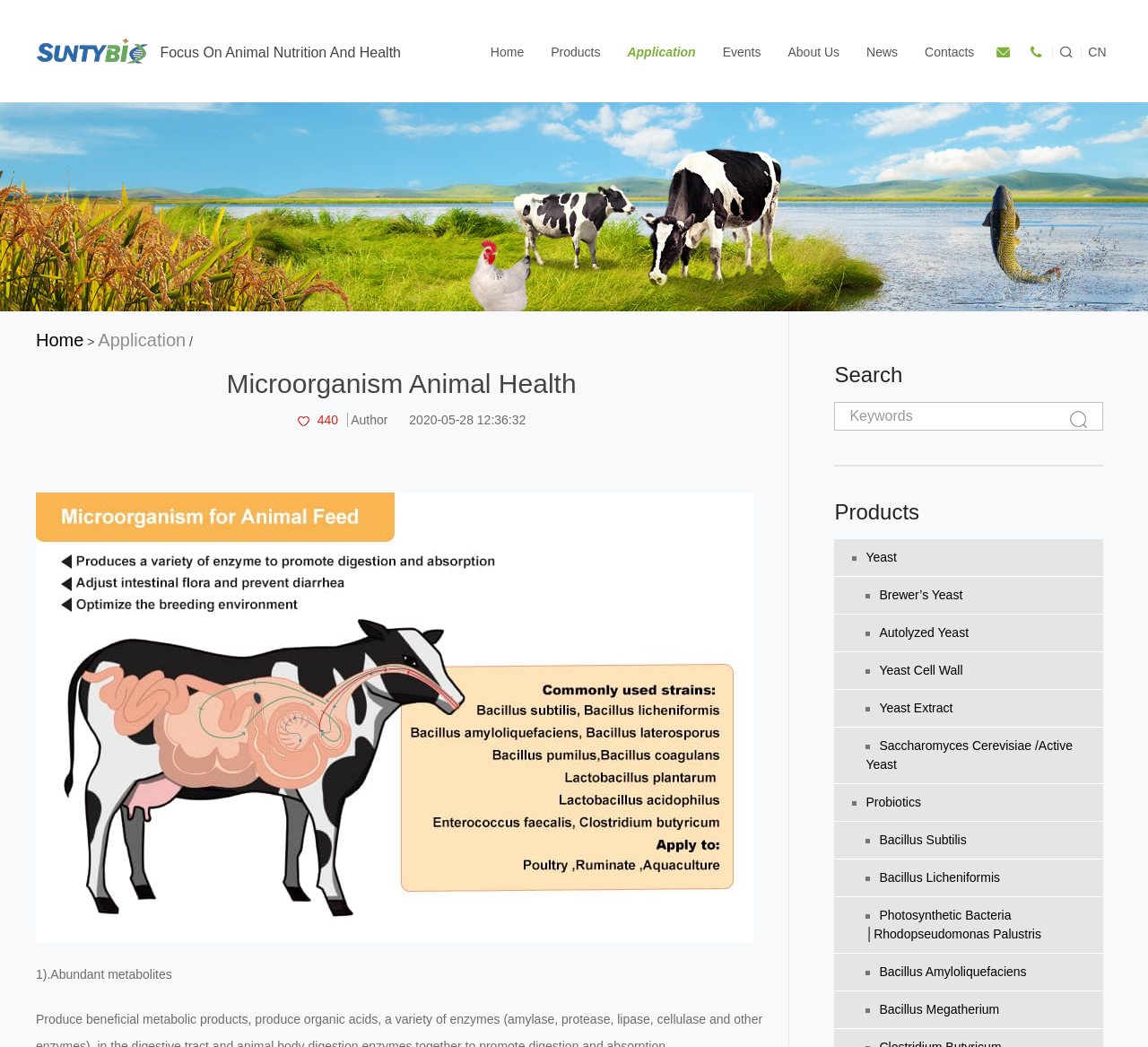Using details from the image, please answer the following question comprehensively:
What is the main category of products?

The main category of products can be inferred from the links in the 'Products' section, which includes links to different types of probiotics such as Bacillus Subtilis, Bacillus Licheniformis, and Rhodopseudomonas Palustris.